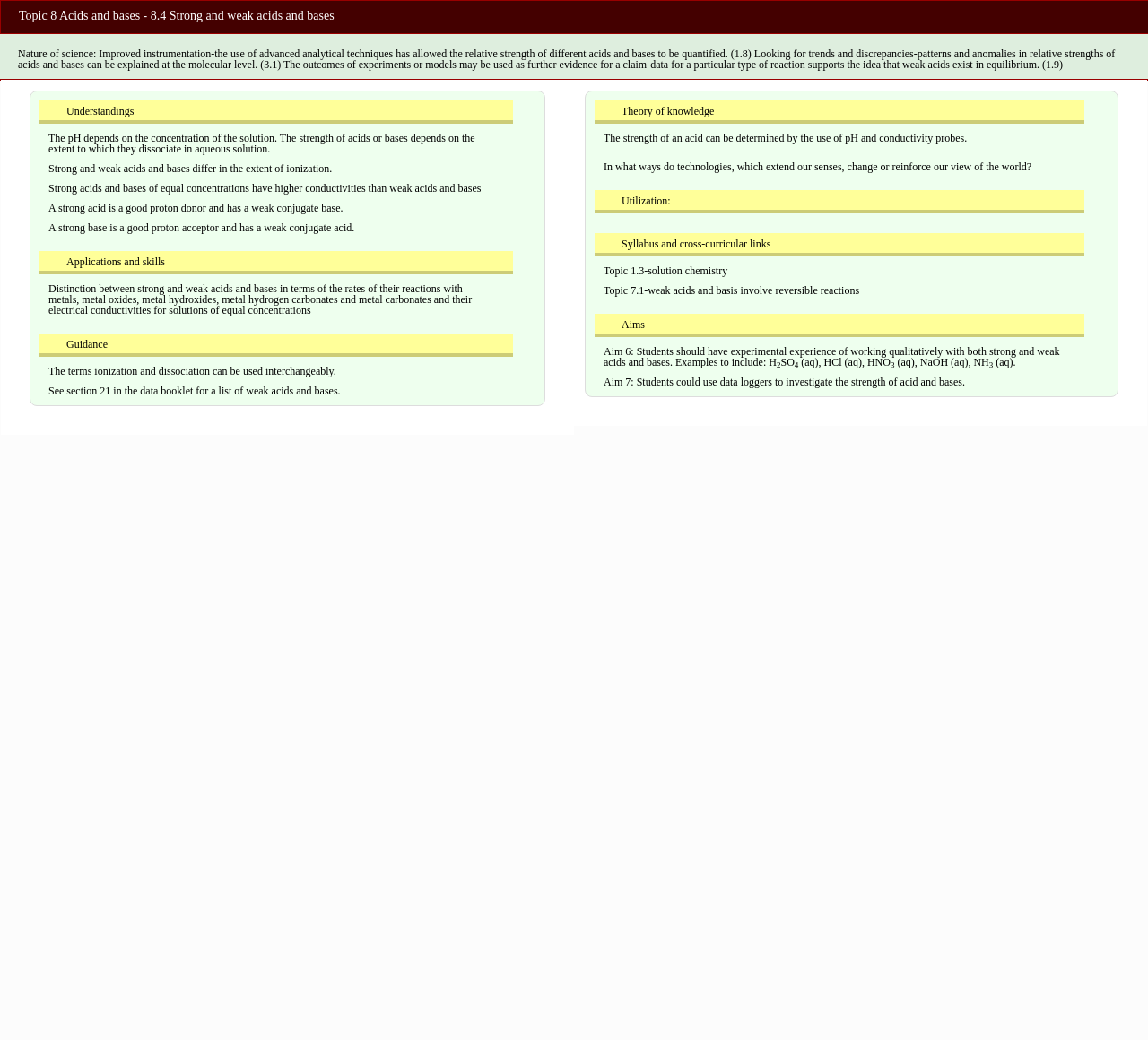What is the difference between strong and weak acids and bases?
Give a detailed explanation using the information visible in the image.

According to the webpage, strong and weak acids and bases differ in the extent of ionization, as stated in the static text element 'Strong and weak acids and bases differ in the extent of ionization.' This suggests that the key difference between strong and weak acids and bases lies in their ability to dissociate in aqueous solution.